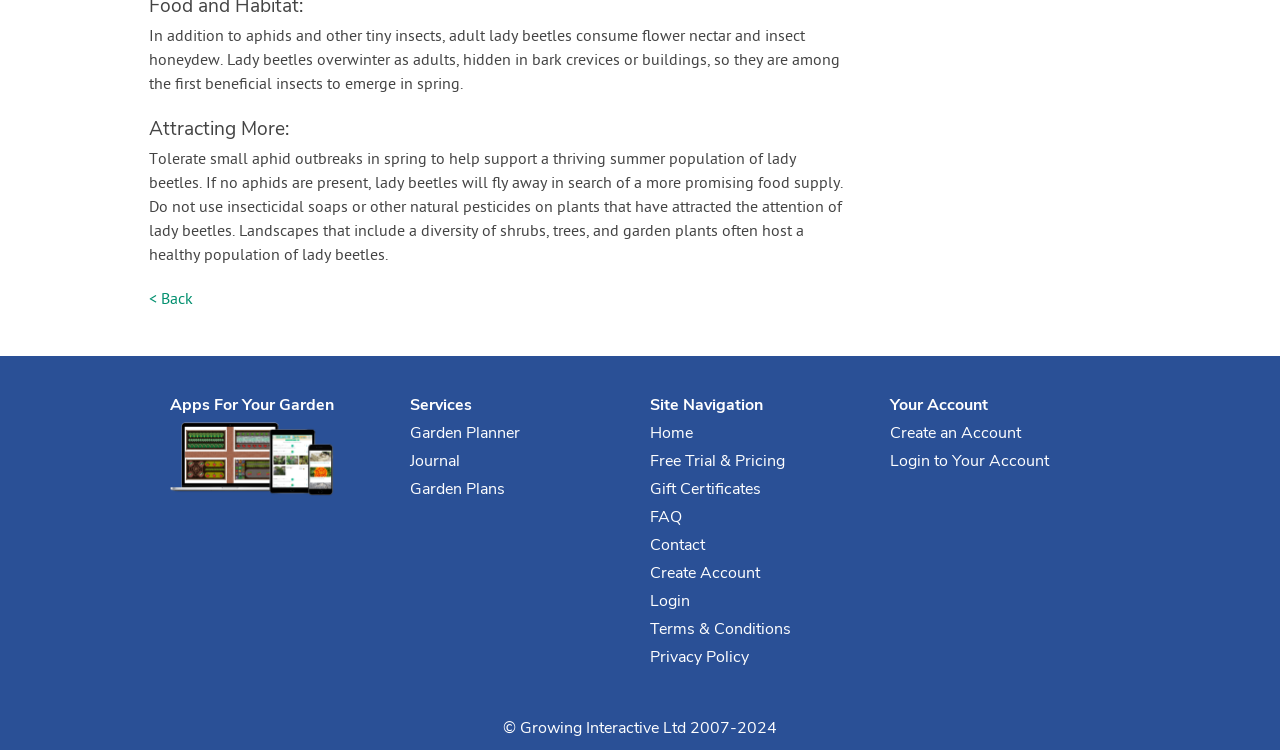Refer to the screenshot and answer the following question in detail:
What should you tolerate in spring to support lady beetles?

The text suggests that tolerating small aphid outbreaks in spring can help support a thriving summer population of lady beetles.